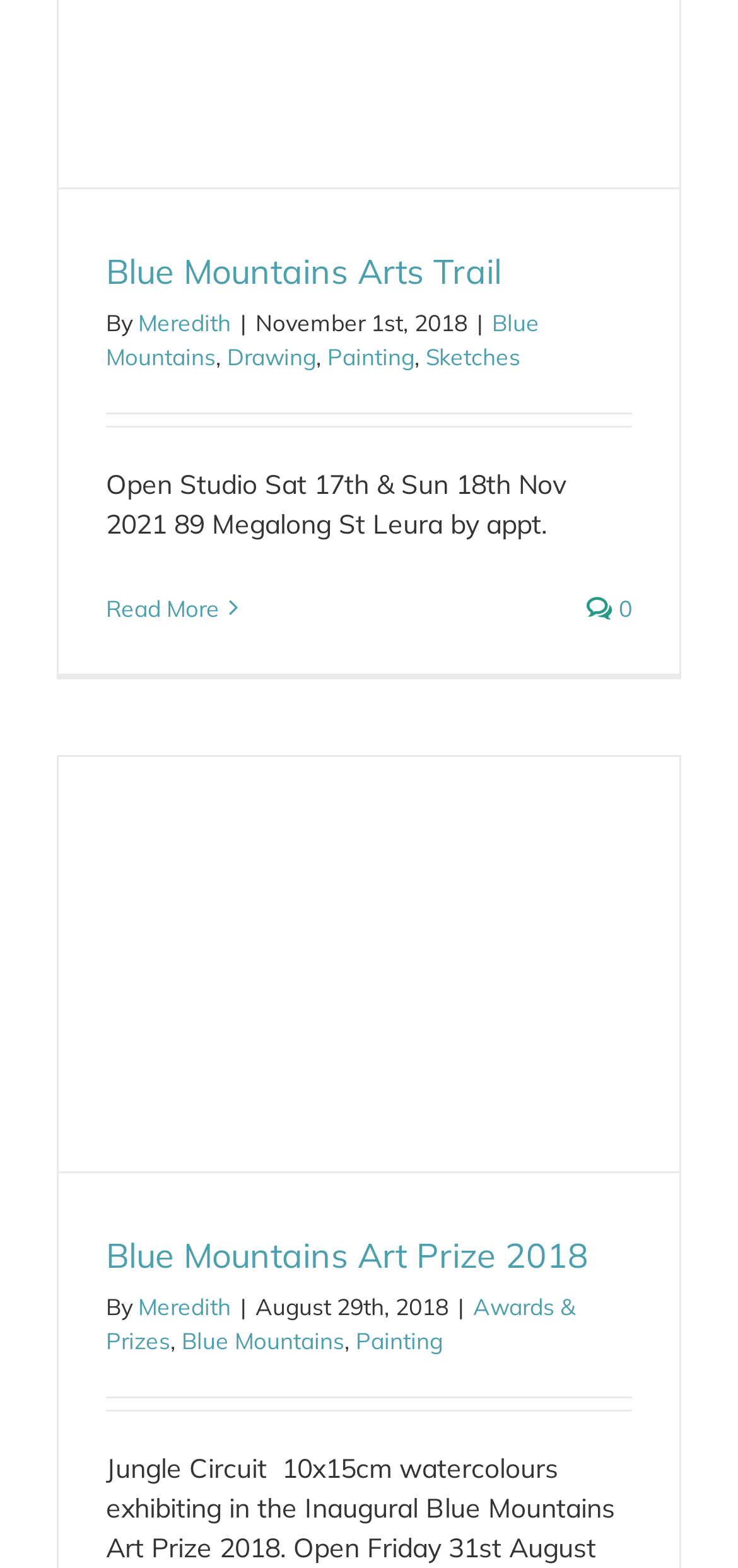Specify the bounding box coordinates of the area that needs to be clicked to achieve the following instruction: "Read more about Blue Mountains Art Prize 2018".

[0.144, 0.786, 0.797, 0.814]